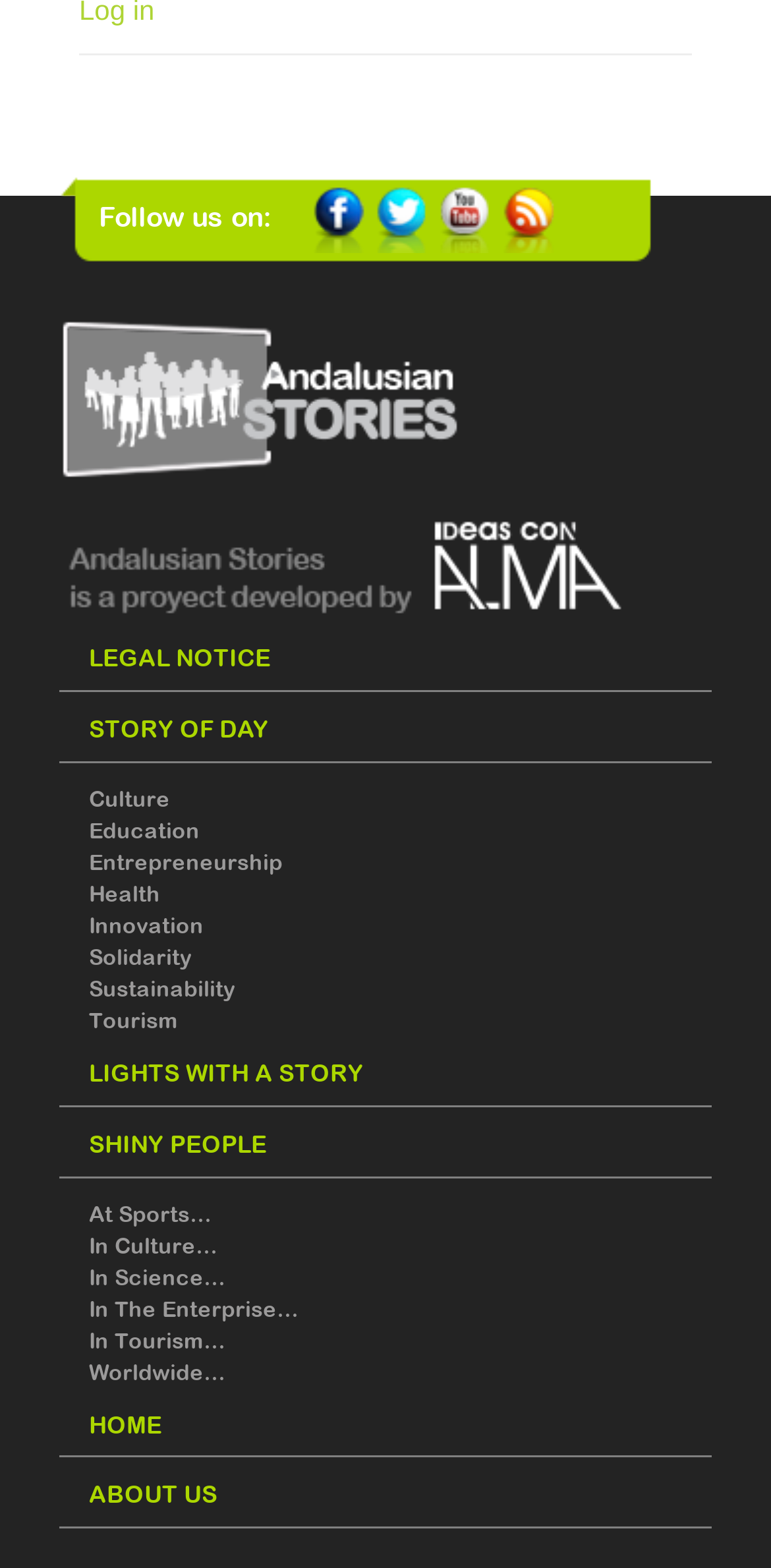Use a single word or phrase to answer the question: What social media platforms are available?

Facebook, Twitter, Youtube, RSS